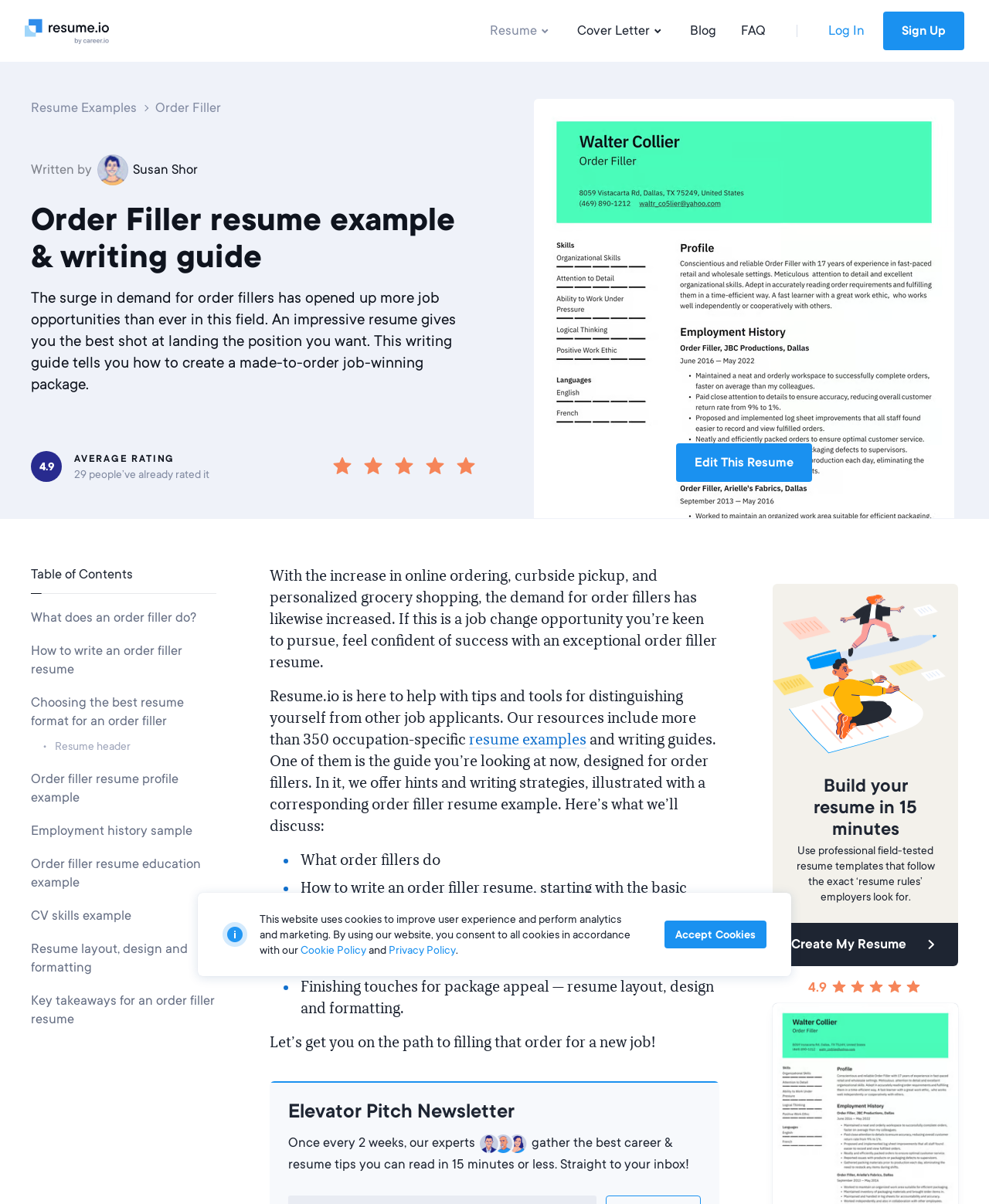Identify the bounding box coordinates of the region that needs to be clicked to carry out this instruction: "Click on the 'Create My Resume' button". Provide these coordinates as four float numbers ranging from 0 to 1, i.e., [left, top, right, bottom].

[0.781, 0.767, 0.969, 0.803]